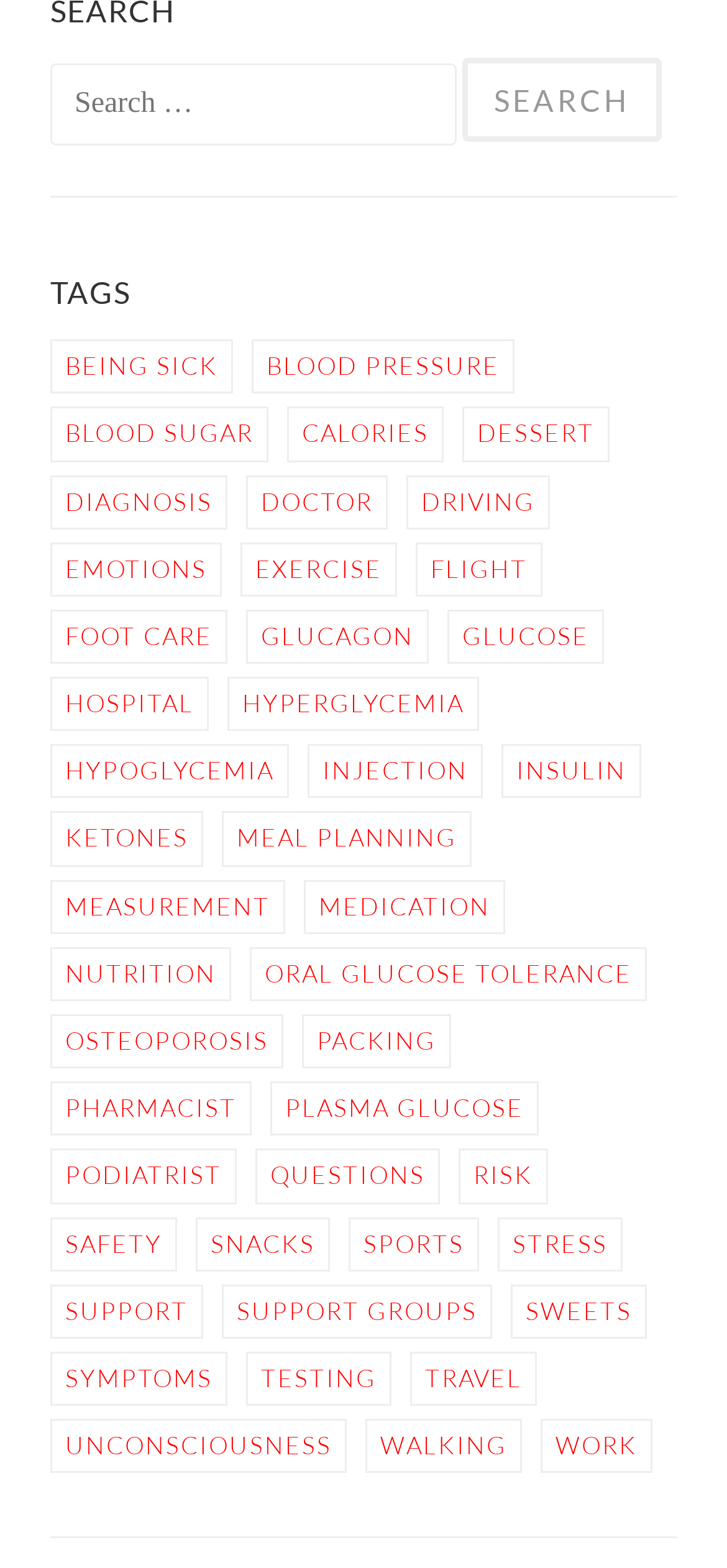What is the search button text?
Please give a well-detailed answer to the question.

The search button text can be found by looking at the button element with the text 'Search' inside it, which is located below the 'Search for:' label.